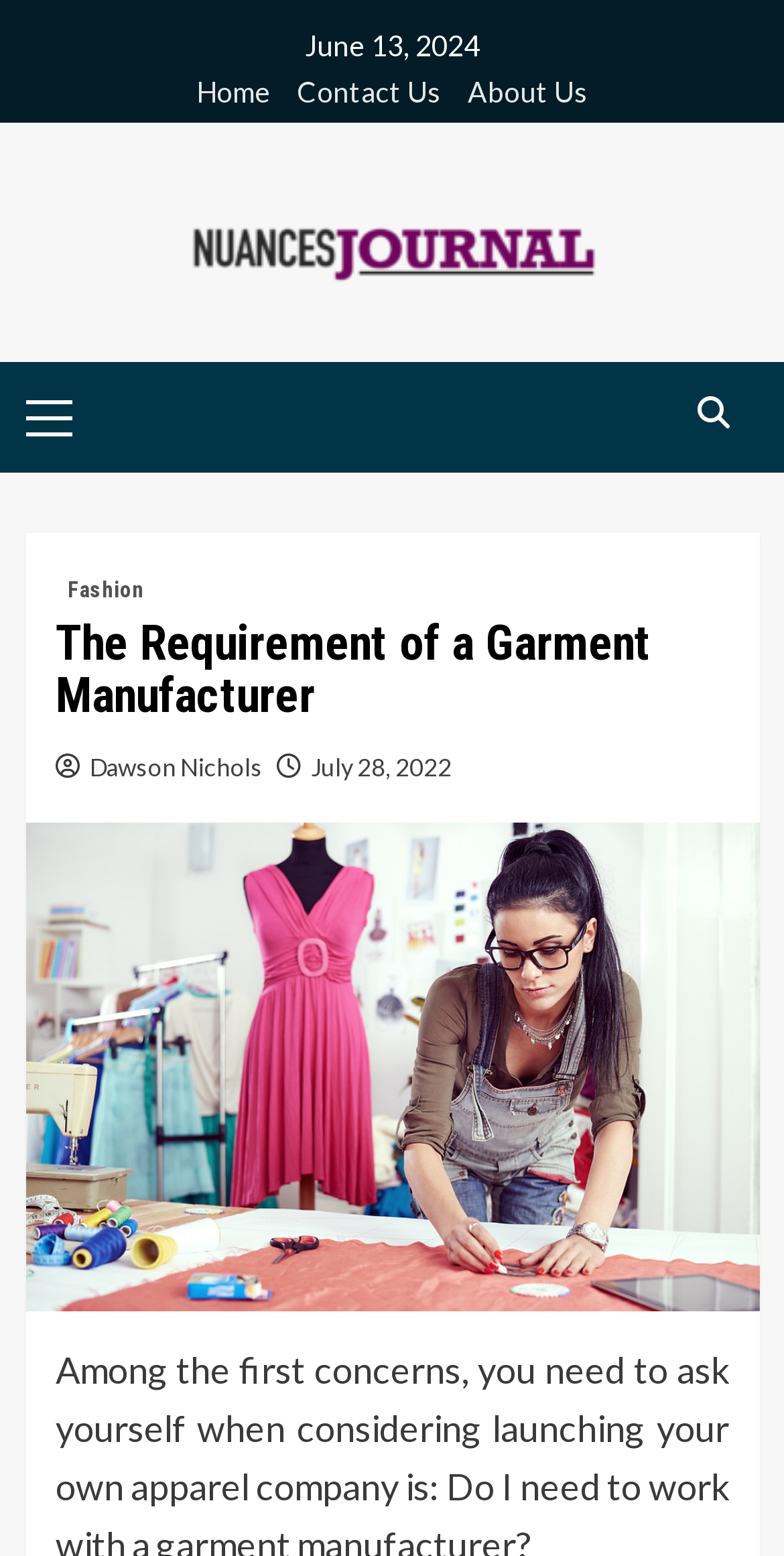Based on the description "July 28, 2022", find the bounding box of the specified UI element.

[0.396, 0.483, 0.576, 0.503]